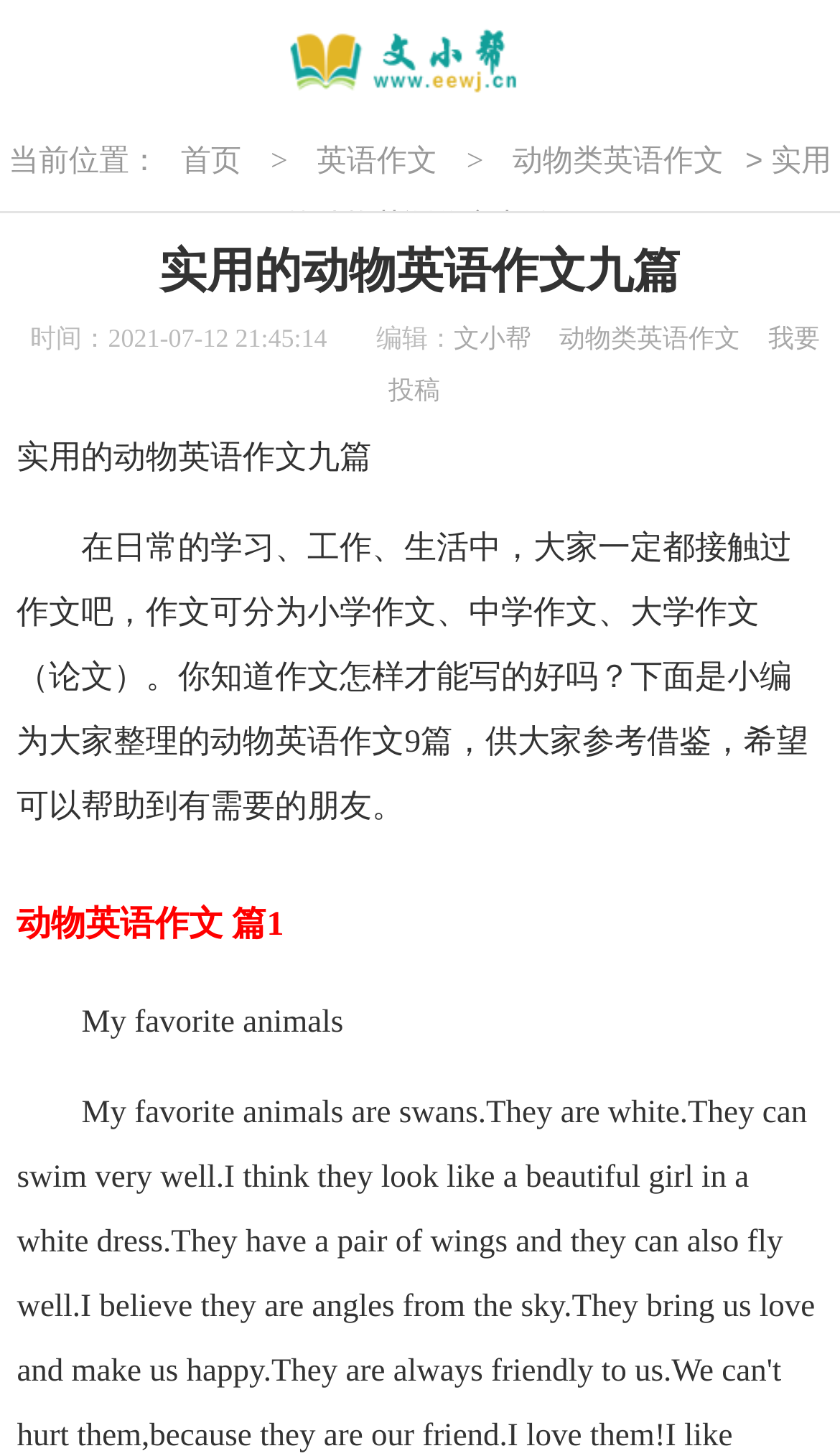Who is the editor of this webpage?
Answer with a single word or short phrase according to what you see in the image.

文小帮